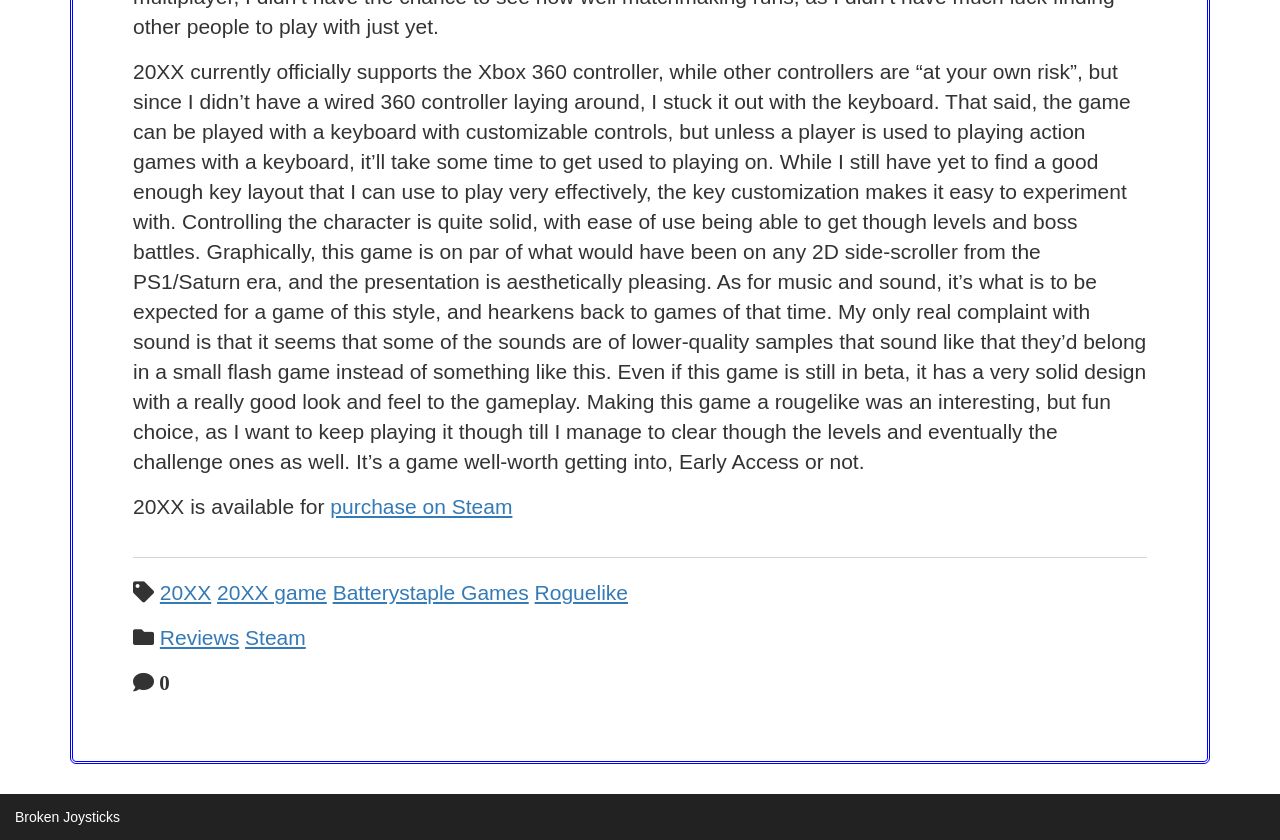What is the name of the game being reviewed?
Please provide a single word or phrase as the answer based on the screenshot.

20XX